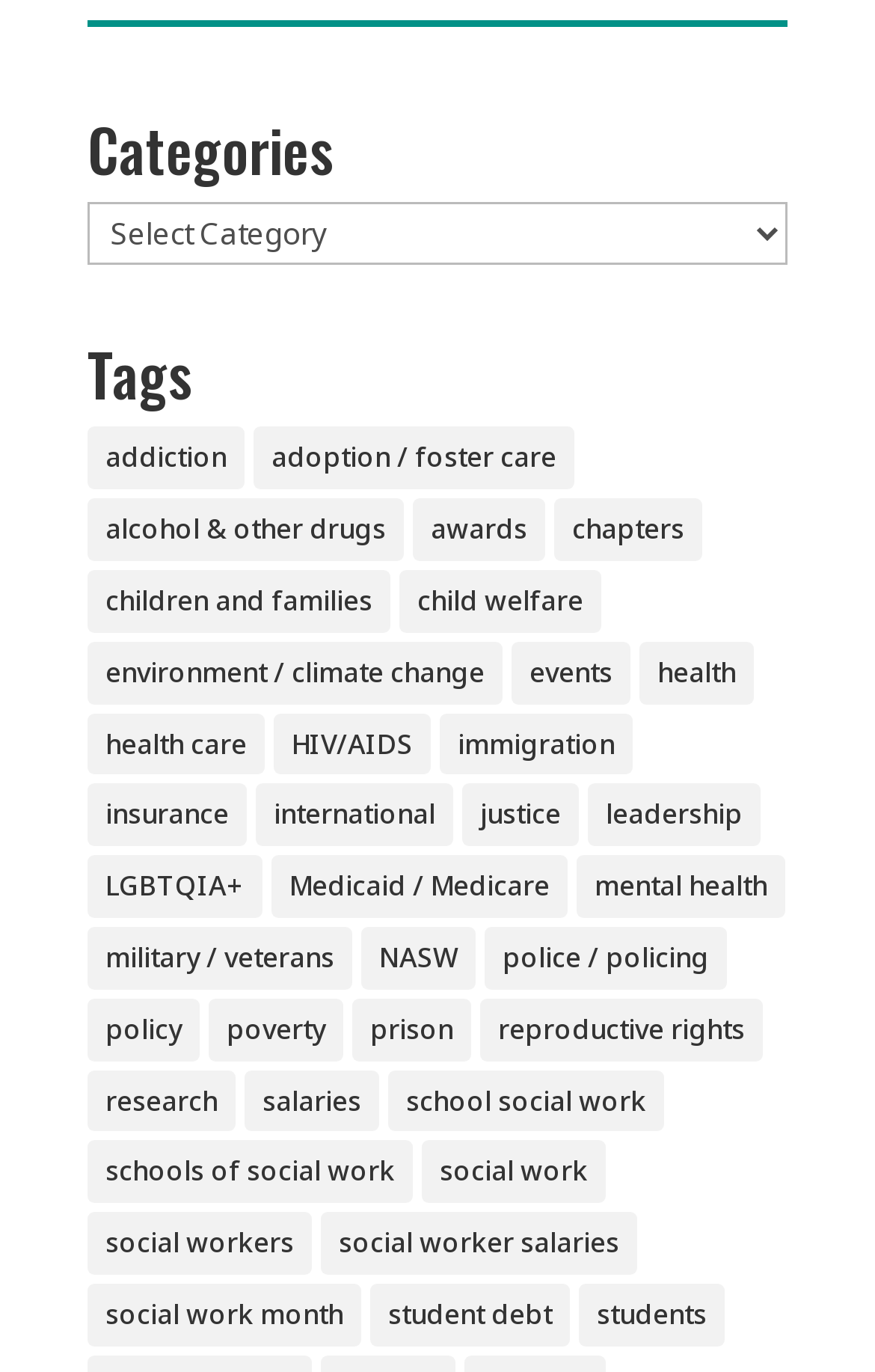What is the category with the most items?
From the image, respond using a single word or phrase.

health